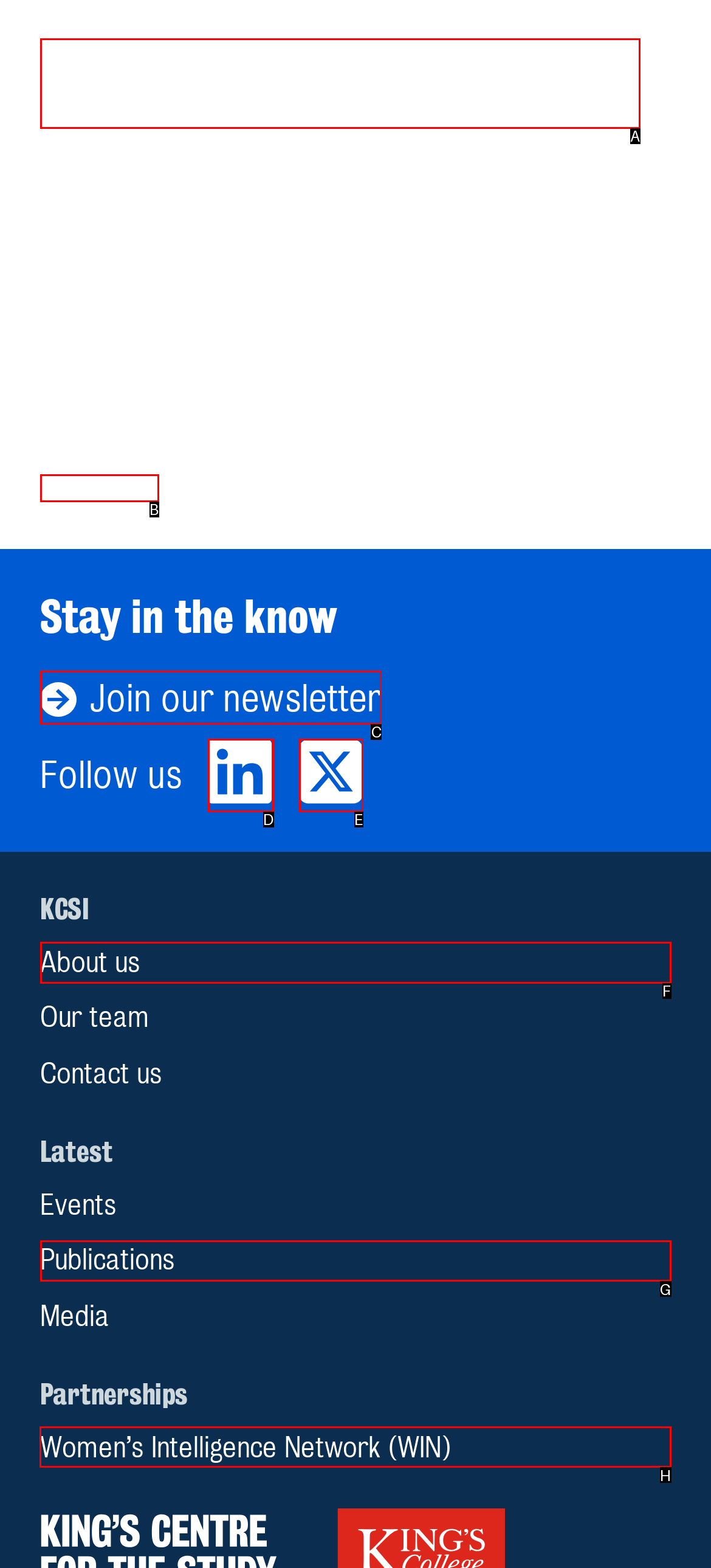Point out the letter of the HTML element you should click on to execute the task: Learn more about the Women’s Intelligence Network (WIN) partnership
Reply with the letter from the given options.

H